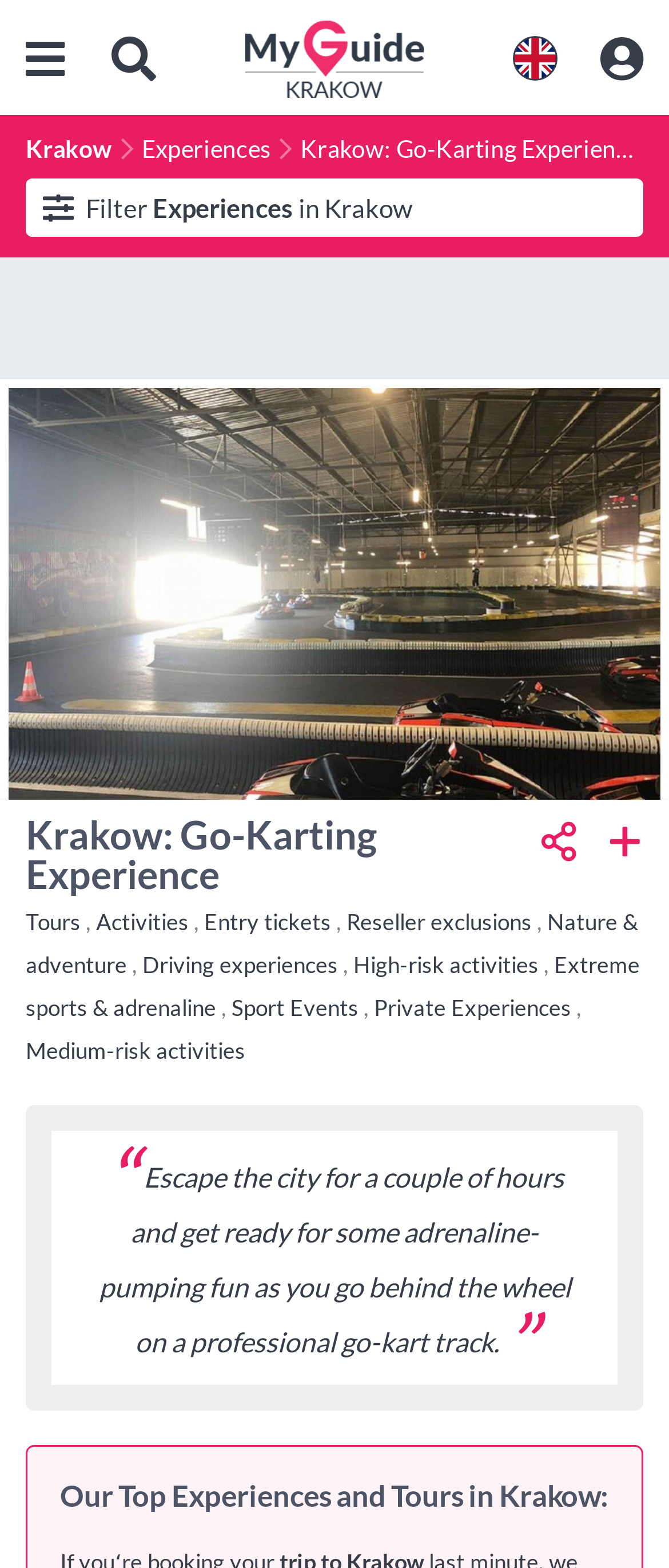Pinpoint the bounding box coordinates of the area that must be clicked to complete this instruction: "Read the description of the go-karting experience".

[0.147, 0.74, 0.853, 0.866]